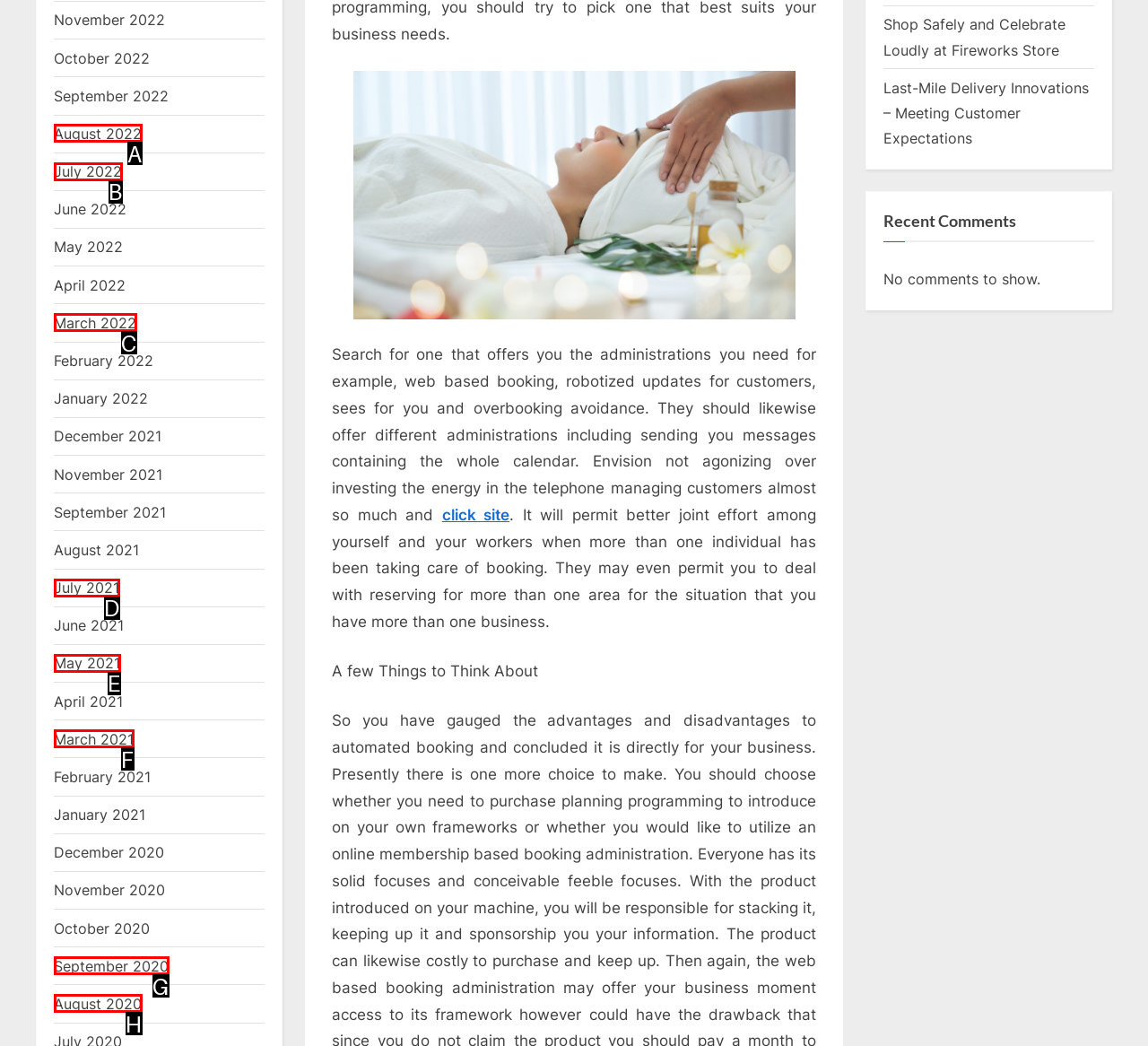Pick the option that best fits the description: August 2022. Reply with the letter of the matching option directly.

A